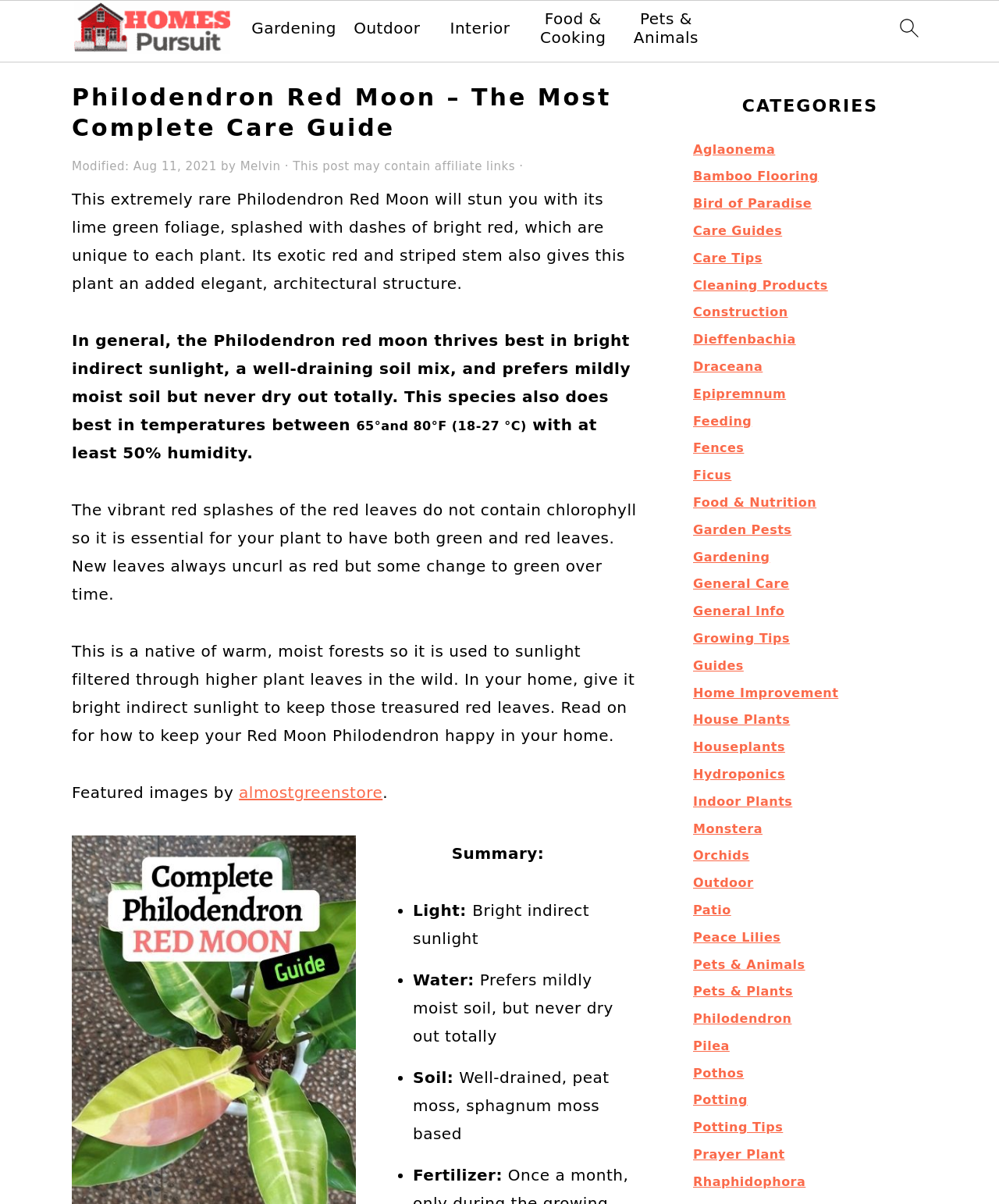Provide the bounding box coordinates of the HTML element described as: "Interior". The bounding box coordinates should be four float numbers between 0 and 1, i.e., [left, top, right, bottom].

[0.45, 0.016, 0.511, 0.031]